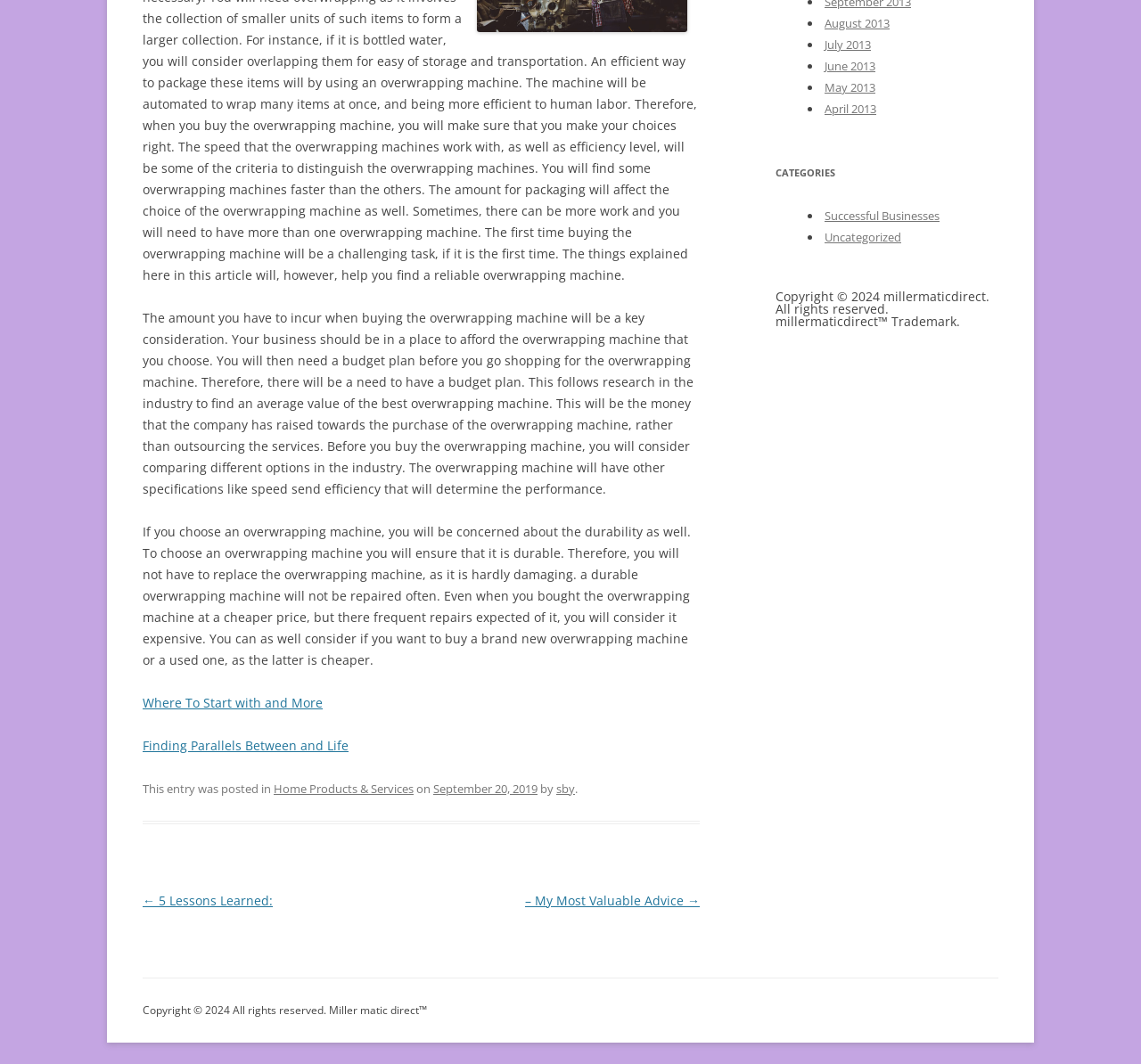Using the description "← 5 Lessons Learned:", predict the bounding box of the relevant HTML element.

[0.125, 0.838, 0.239, 0.854]